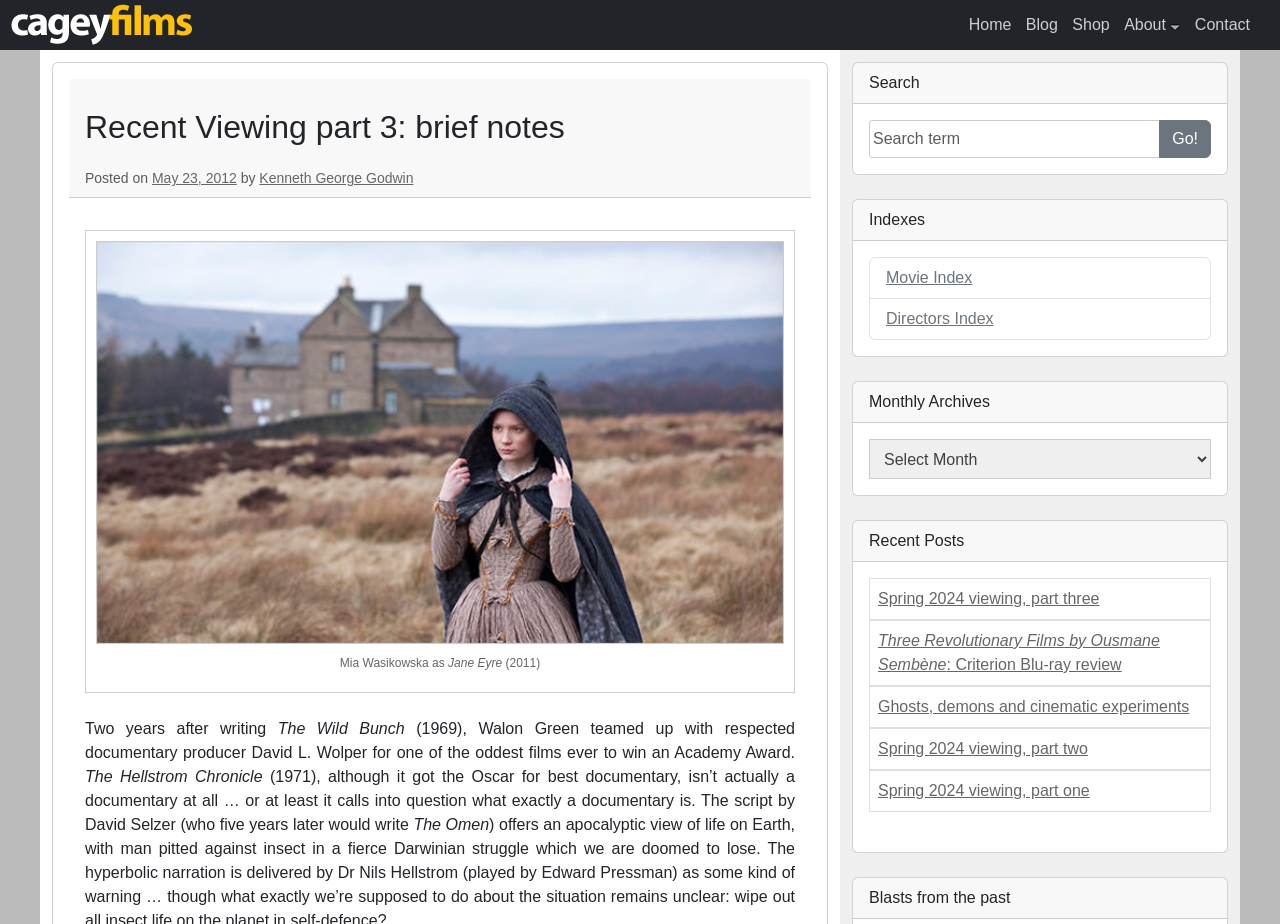Locate the bounding box coordinates of the element's region that should be clicked to carry out the following instruction: "Read the 'Spring 2024 viewing, part three' post". The coordinates need to be four float numbers between 0 and 1, i.e., [left, top, right, bottom].

[0.686, 0.639, 0.859, 0.657]